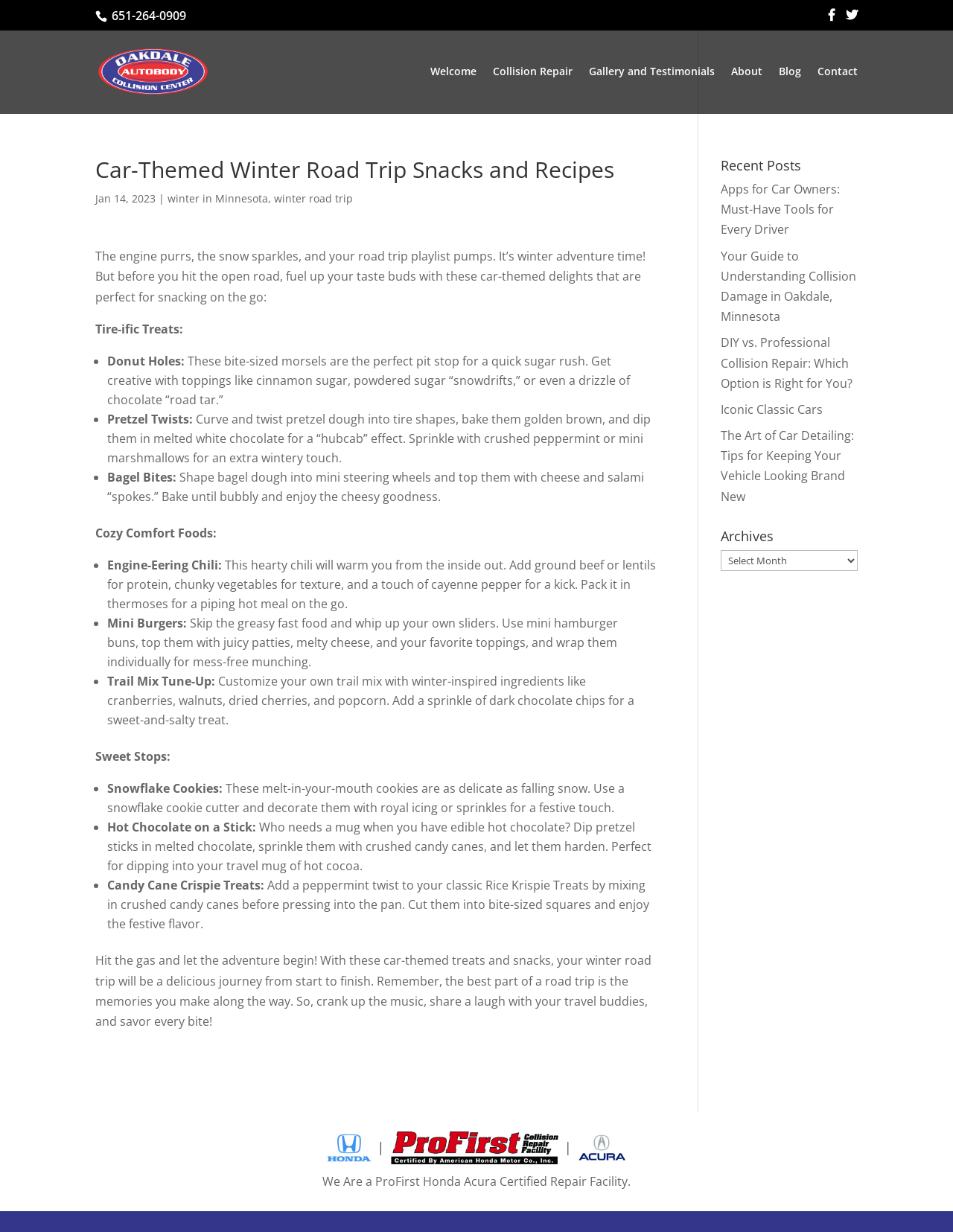What is the name of the facility mentioned at the bottom of the webpage?
Answer the question with detailed information derived from the image.

I found the name of the facility by looking at the bottom of the webpage, where the facility's certification is mentioned. The static text element with the content 'We Are a ProFirst Honda Acura Certified Repair Facility.' indicates the name of the facility.